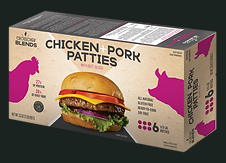Give an elaborate caption for the image.

The image showcases a box of Crossover Blends Chicken & Pork Patties, emphasizing a sustainable and innovative approach to meat consumption. The packaging features vibrant illustrations of a chicken and a pig, symbolizing the blend of proteins from these two sources. The prominently displayed "Chicken + Pork Patties" label highlights the product's unique offering, while a delicious-looking burger with fresh lettuce and toppings is depicted, enticing consumers with the meal's appeal. The box contains six patties, with clear claims indicating that the product is made from all-natural ingredients and aligns with environmentally-friendly practices. This positioning reflects Crossover Meats' commitment to providing healthier, sustainable food options that allow consumers to make a positive impact on the planet.